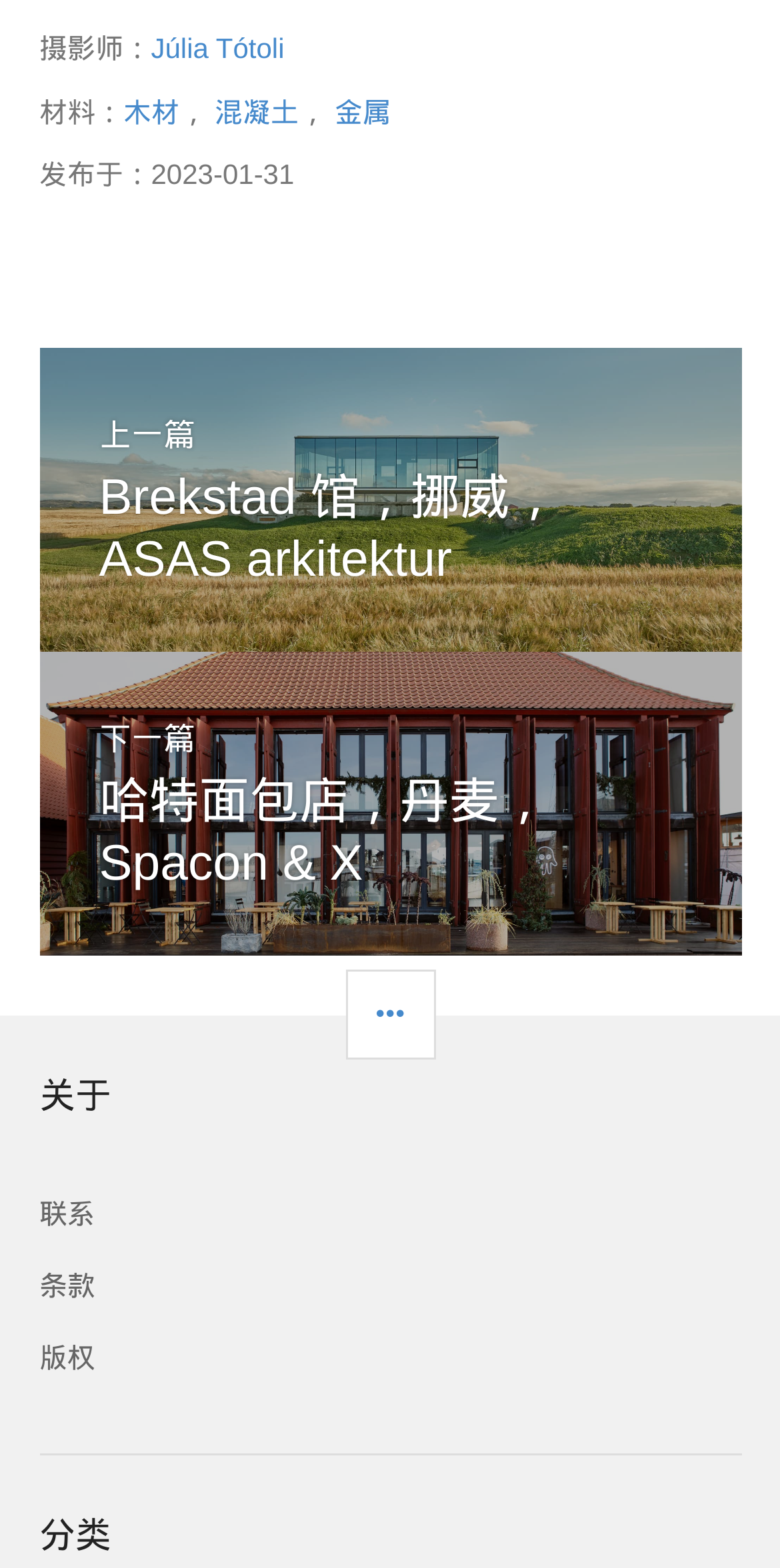Answer this question in one word or a short phrase: Who is the photographer of this article?

Júlia Tótoli